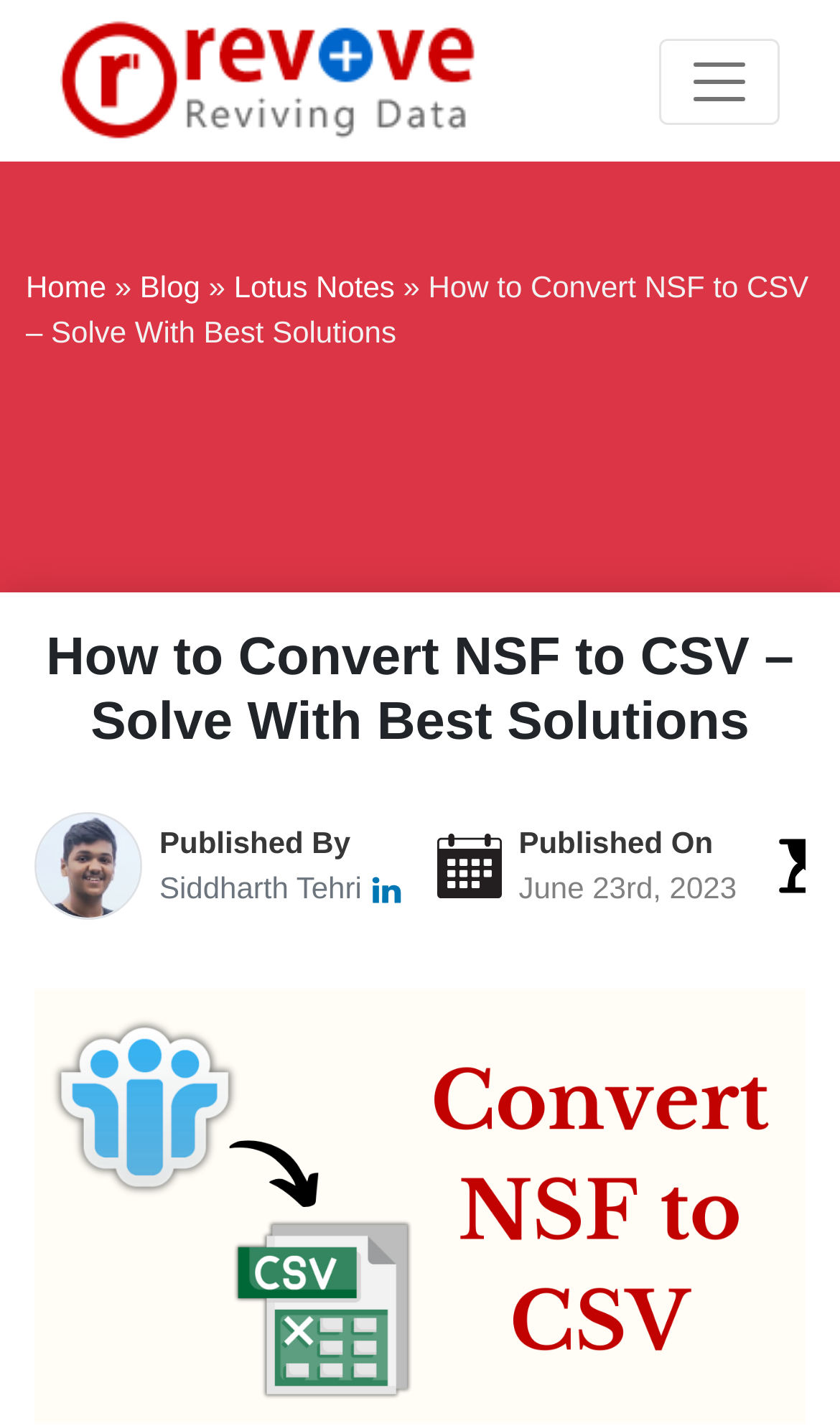Using the provided element description: "aria-label="Main menu"", determine the bounding box coordinates of the corresponding UI element in the screenshot.

[0.785, 0.026, 0.928, 0.087]